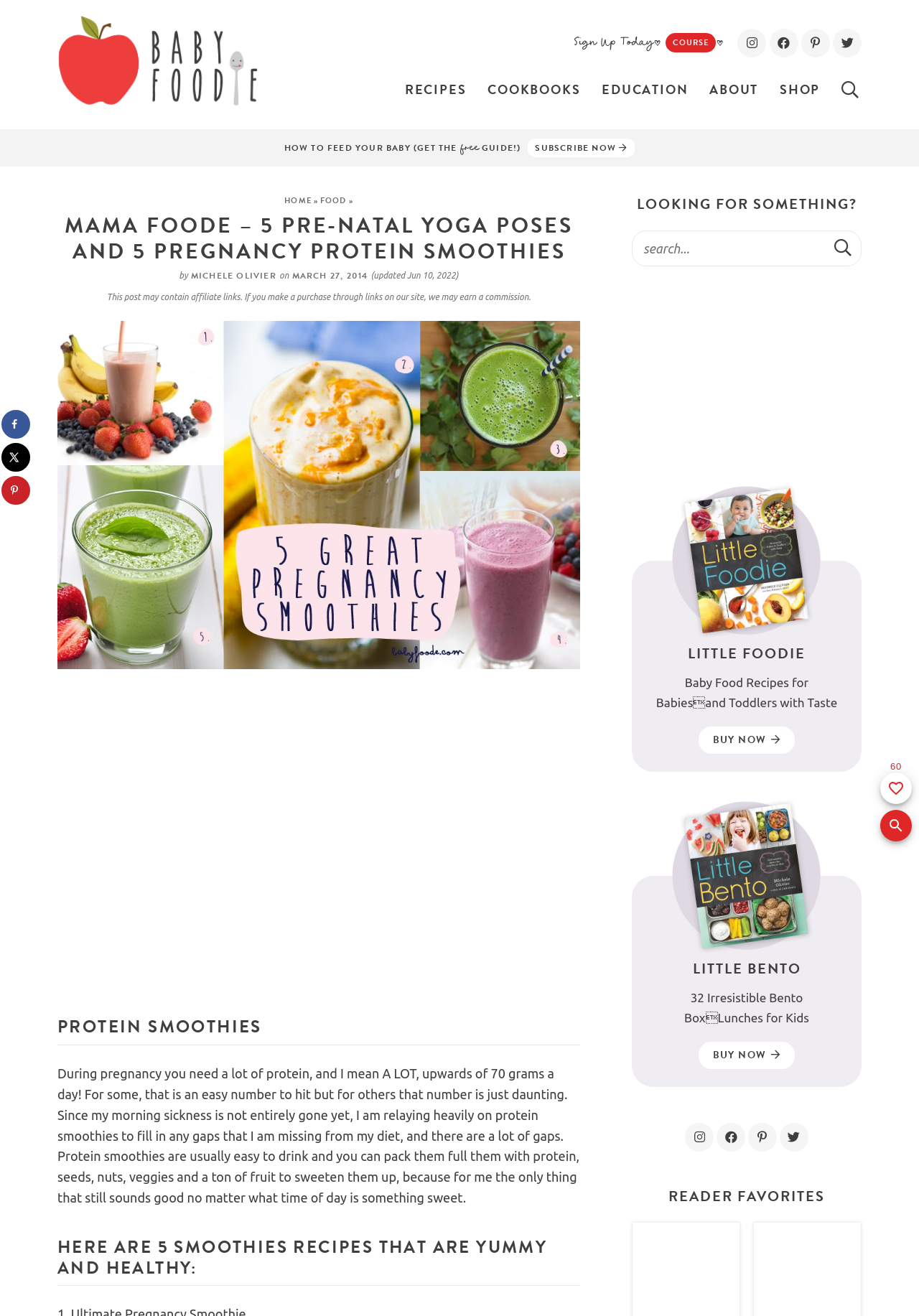Pinpoint the bounding box coordinates of the element you need to click to execute the following instruction: "Read about protein smoothies". The bounding box should be represented by four float numbers between 0 and 1, in the format [left, top, right, bottom].

[0.062, 0.773, 0.631, 0.794]